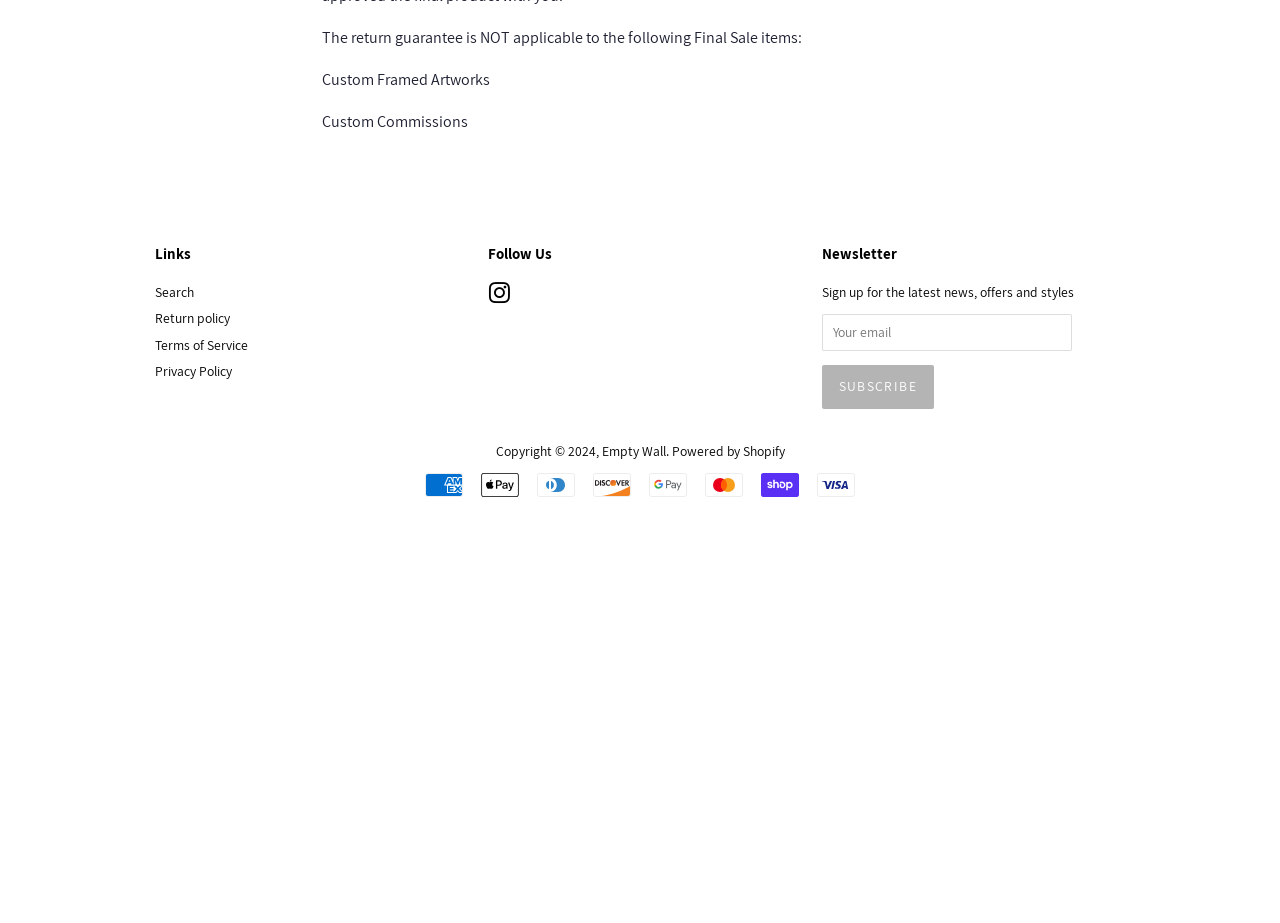Find the bounding box coordinates for the UI element whose description is: "REVIEWS". The coordinates should be four float numbers between 0 and 1, in the format [left, top, right, bottom].

None